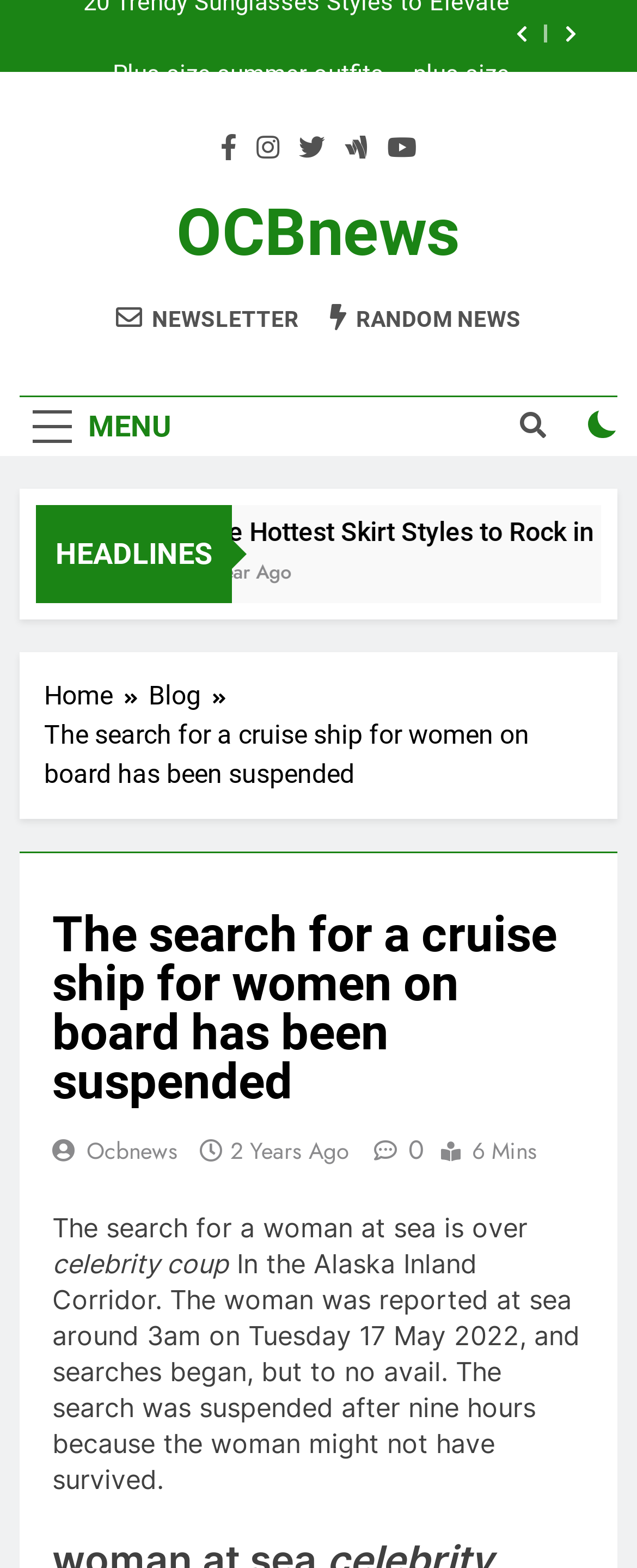Please give a one-word or short phrase response to the following question: 
What is the type of news mentioned in the link?

RANDOM NEWS